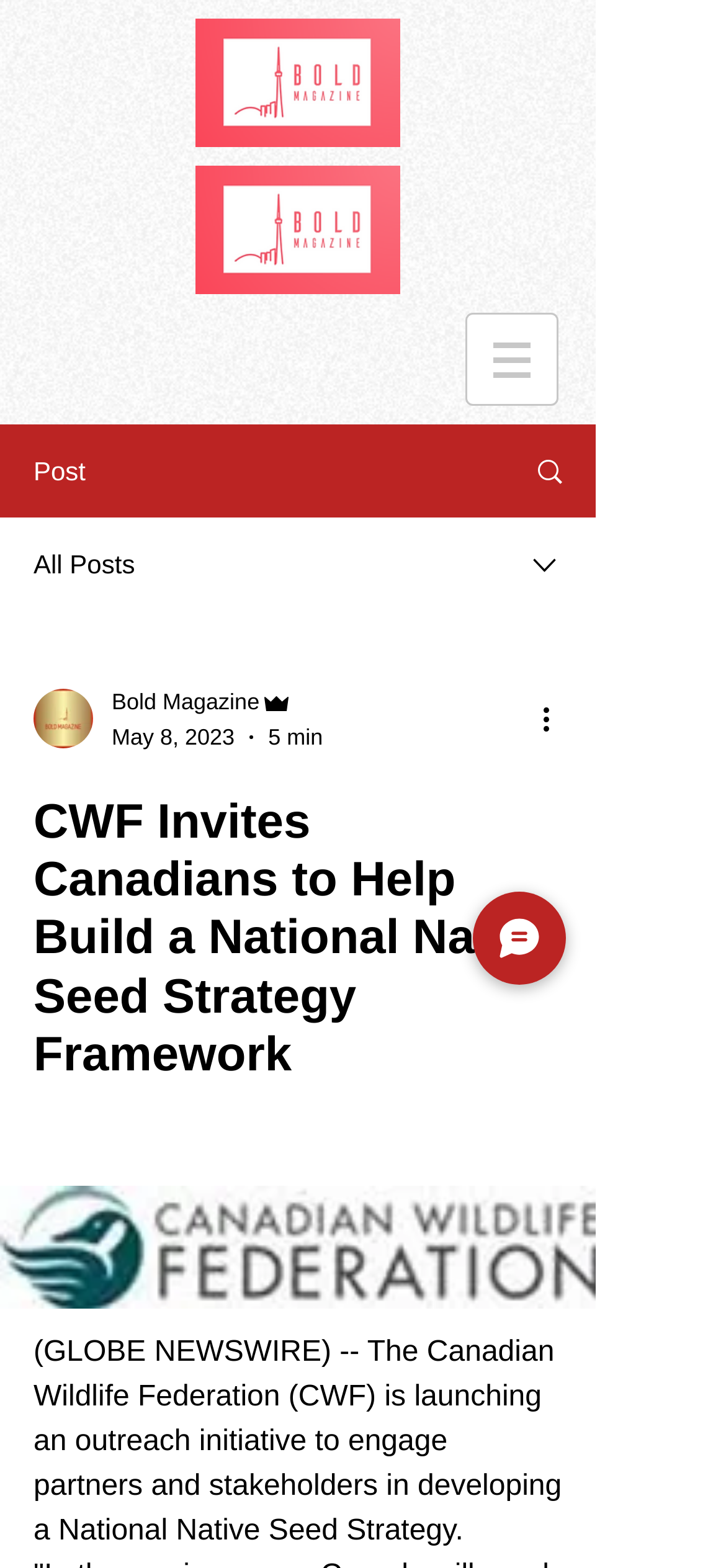Explain the contents of the webpage comprehensively.

This webpage is a celebrity news and lifestyle website. At the top left corner, there are two identical logos, one on top of the other, with a slight gap in between. To the right of the logos, there is a navigation menu labeled "Site" with a dropdown button. Below the navigation menu, there are several links and buttons, including "Post", "All Posts", and a combobox with a dropdown menu.

The combobox dropdown menu contains links to the writer's picture, the administrator's profile, and a timestamp indicating when the article was posted. There is also a button labeled "More actions" with a dropdown menu. Below the combobox, there is a heading that reads "CWF Invites Canadians to Help Build a National Native Seed Strategy Framework" followed by a brief summary of the article.

To the right of the article summary, there is a button labeled "Chat". At the bottom right corner of the page, there is no content. The webpage has a total of 5 images, including the two logos, the navigation menu icon, the writer's picture, and the administrator's profile picture. There are also several buttons and links scattered throughout the page.